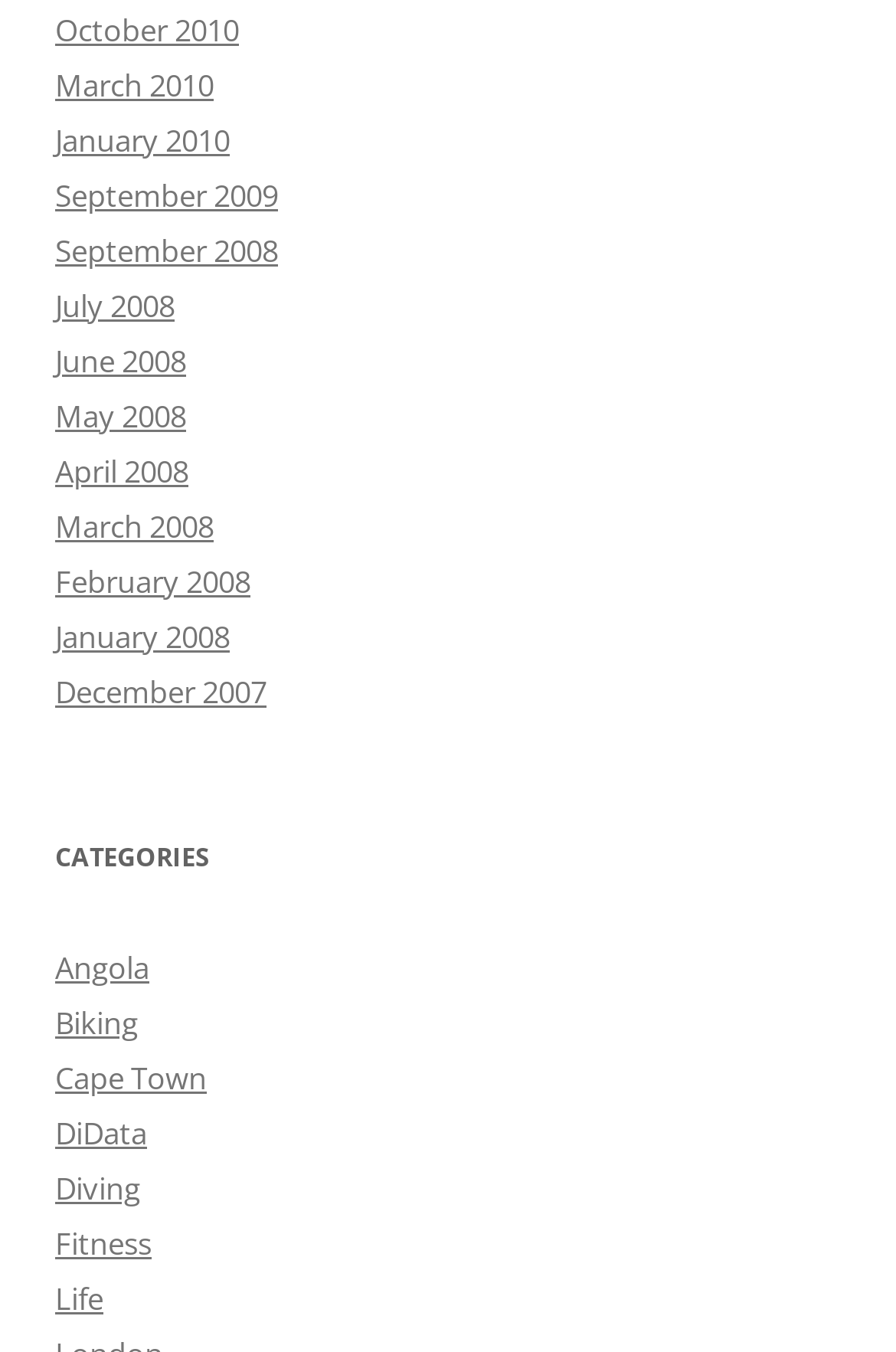Refer to the screenshot and give an in-depth answer to this question: How many links are related to months on the webpage?

I counted the number of links on the webpage that are related to months and found 15 links, each representing a specific month and year.